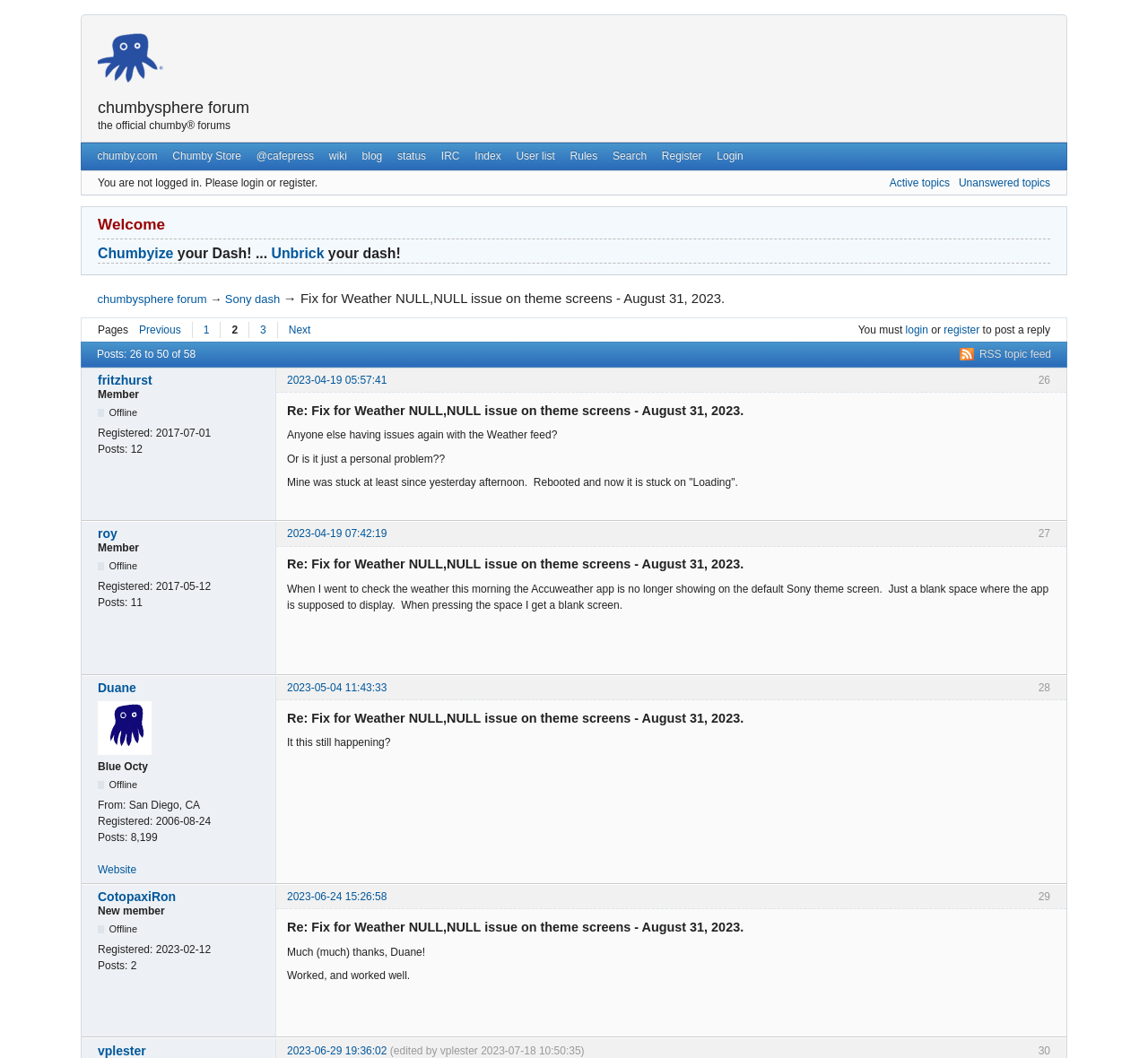Please identify the bounding box coordinates of the clickable region that I should interact with to perform the following instruction: "Login to the forum". The coordinates should be expressed as four float numbers between 0 and 1, i.e., [left, top, right, bottom].

[0.618, 0.136, 0.654, 0.16]